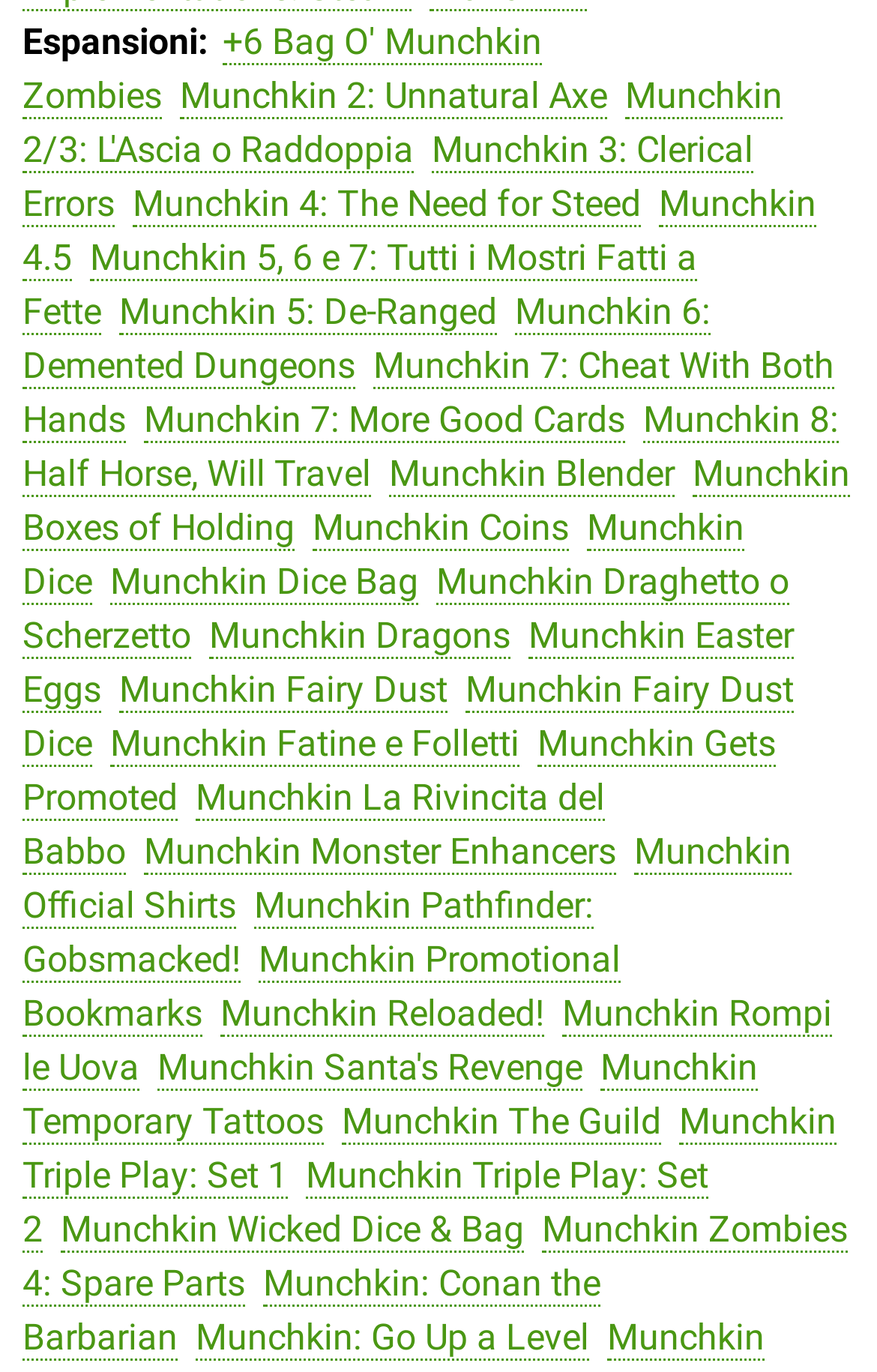Pinpoint the bounding box coordinates of the clickable area needed to execute the instruction: "Open Munchkin: Conan the Barbarian". The coordinates should be specified as four float numbers between 0 and 1, i.e., [left, top, right, bottom].

[0.026, 0.92, 0.685, 0.992]